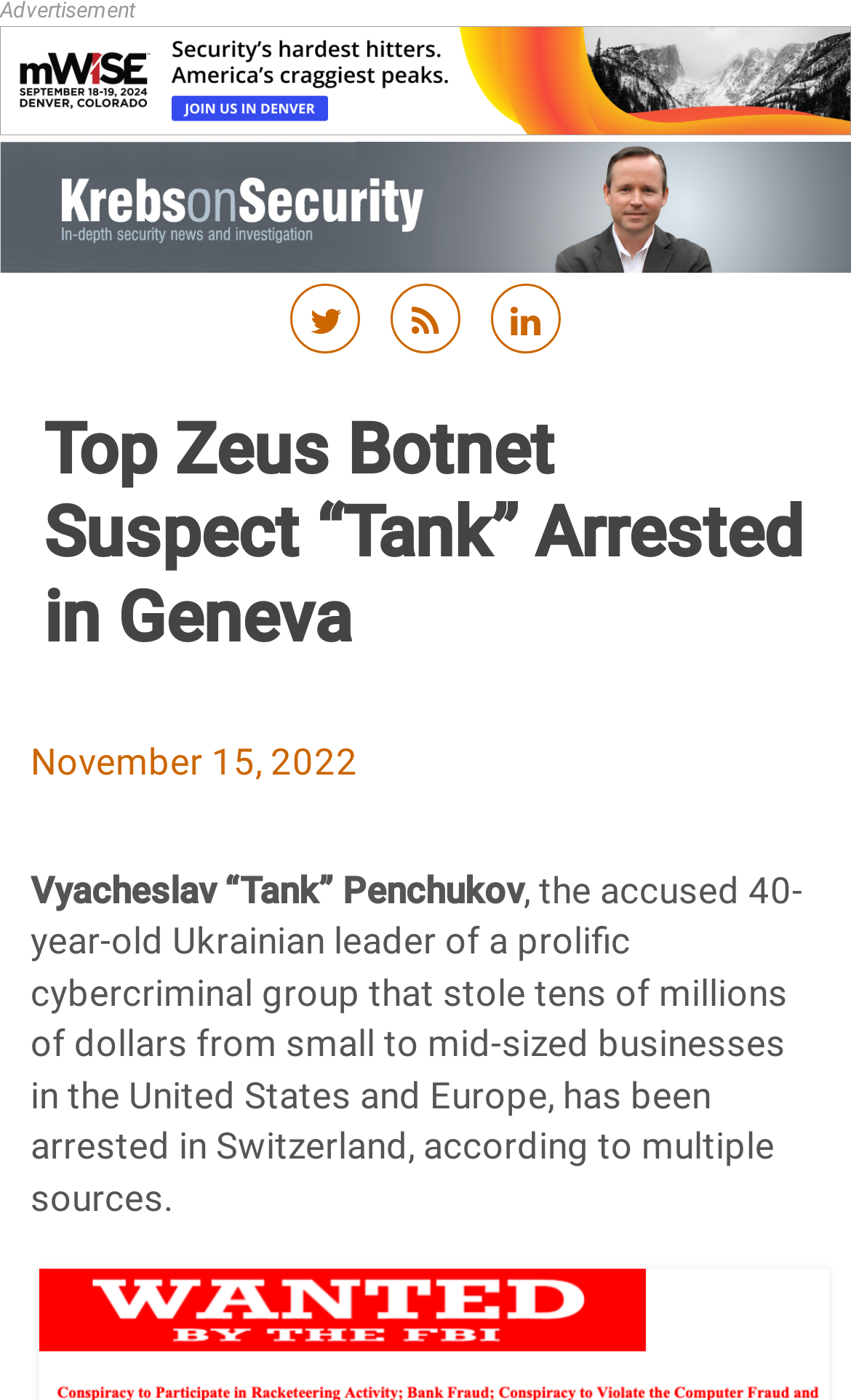What is the date of the article?
Kindly offer a comprehensive and detailed response to the question.

I found the answer by looking at the header section of the webpage, specifically the text element that displays the date of the article. The date 'November 15, 2022' is mentioned as the publication date of the article.